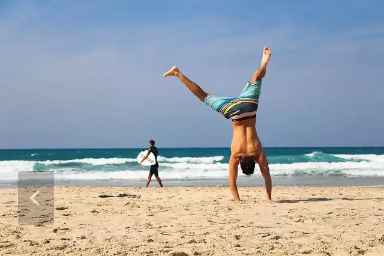With reference to the screenshot, provide a detailed response to the question below:
What is the person in the distance carrying?

According to the caption, in the distance, another person is seen carrying a surfboard, emphasizing the recreational atmosphere of the beach.